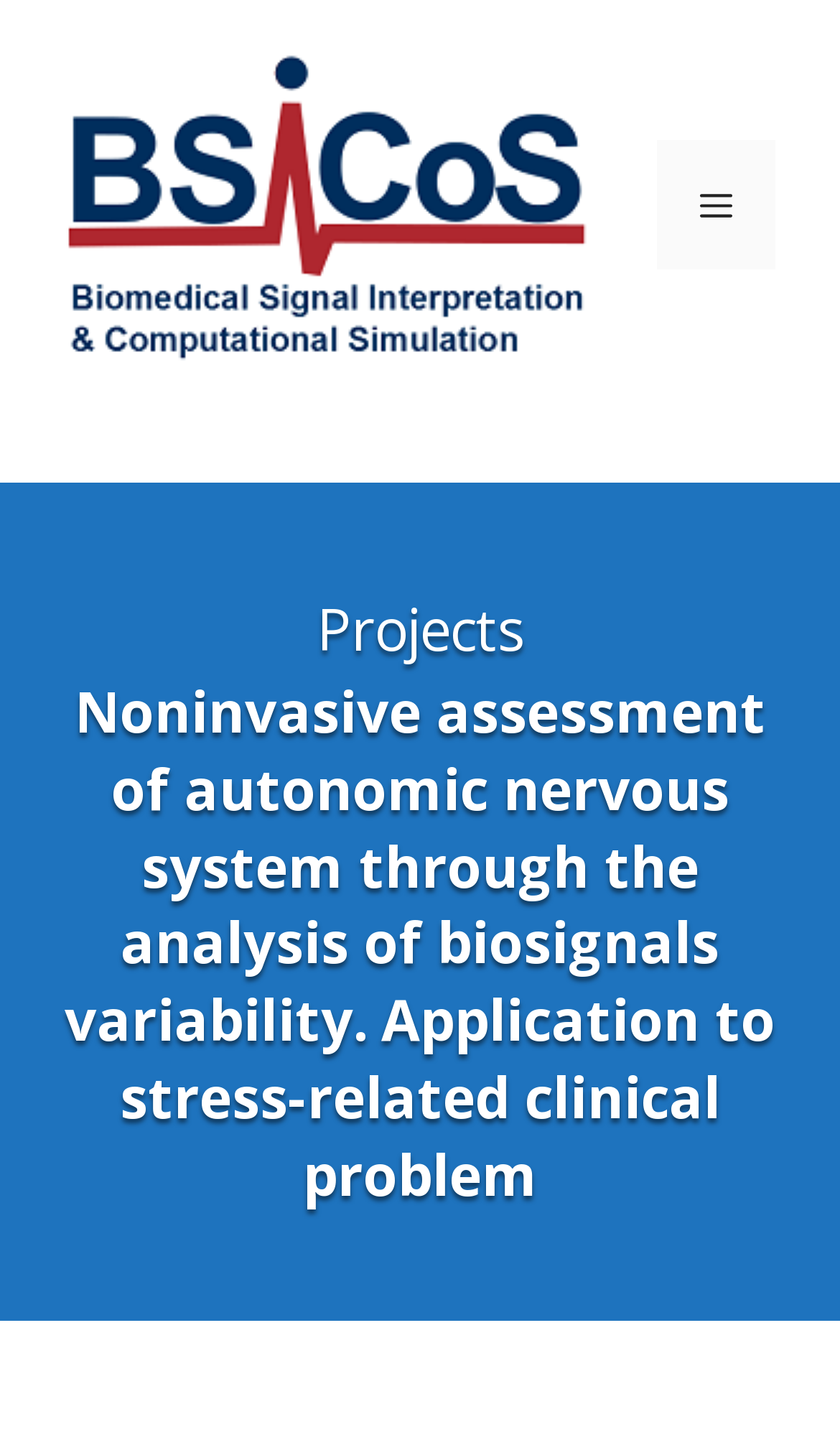What is the text on the banner?
Please provide a single word or phrase as your answer based on the screenshot.

Sitio